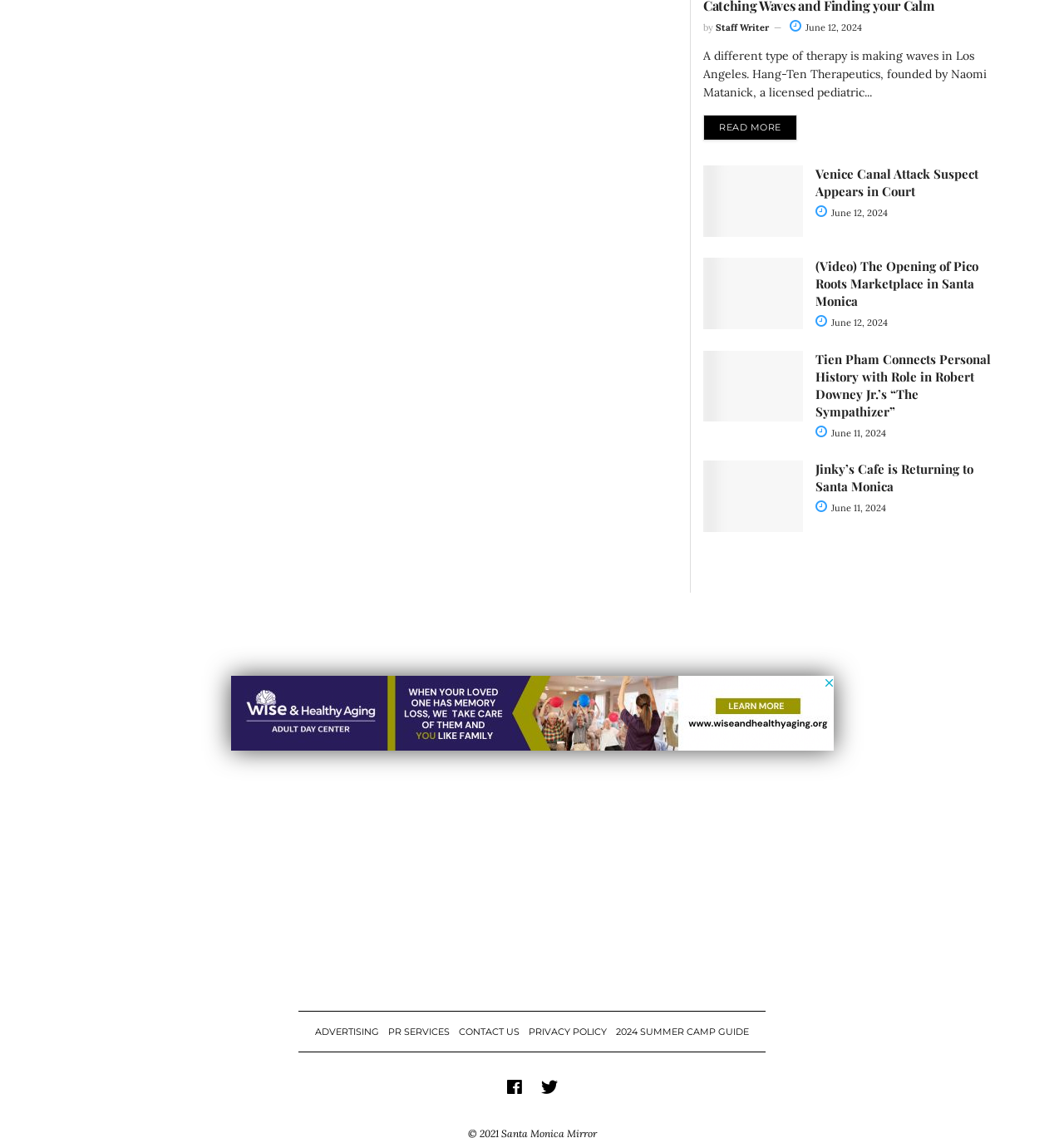What is the name of the founder of Hang-Ten Therapeutics?
Use the information from the image to give a detailed answer to the question.

The answer can be found in the first article on the webpage, which mentions 'Hang-Ten Therapeutics, founded by Naomi Matanick, a licensed pediatric...'.